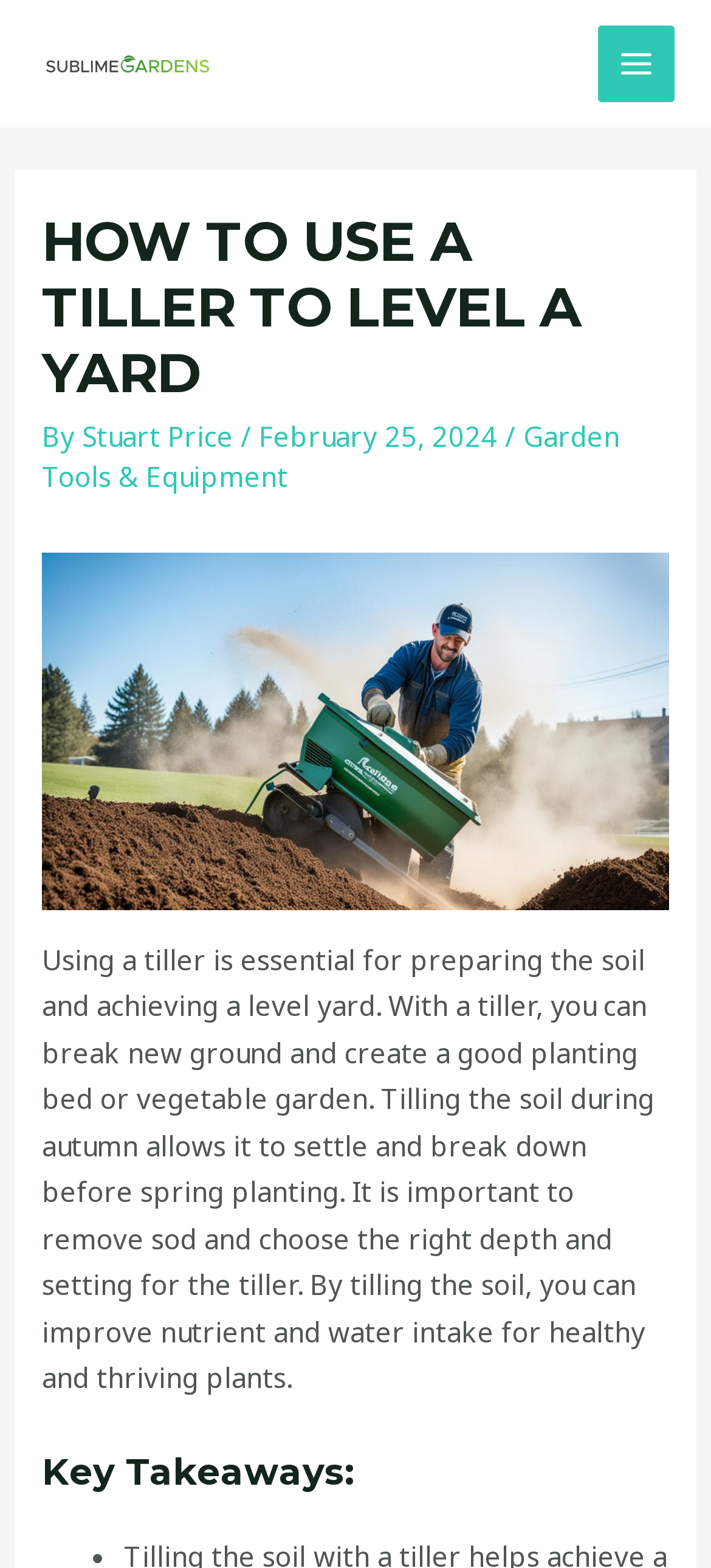Locate the UI element described by Garden Tools & Equipment and provide its bounding box coordinates. Use the format (top-left x, top-left y, bottom-right x, bottom-right y) with all values as floating point numbers between 0 and 1.

[0.059, 0.266, 0.872, 0.315]